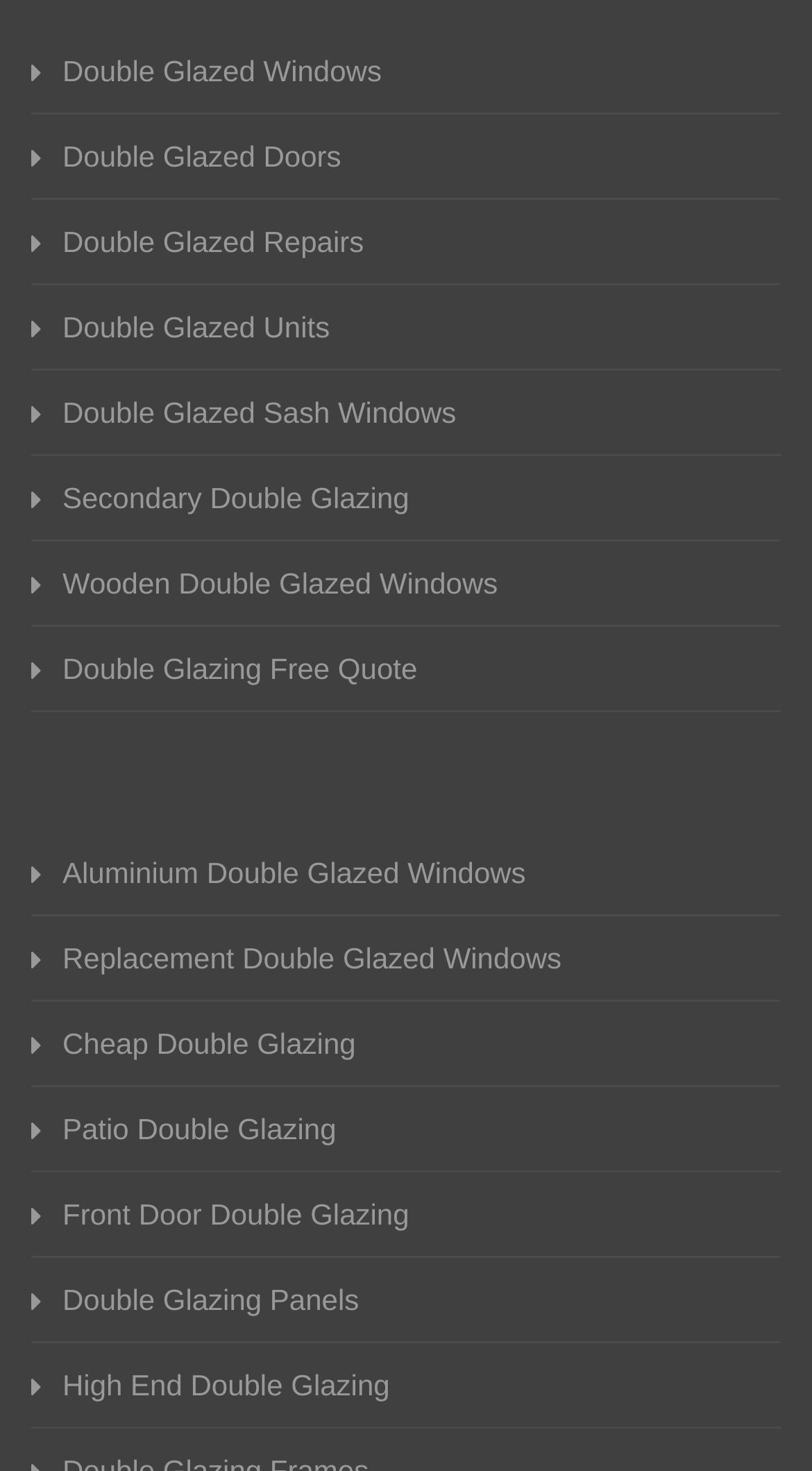Identify the bounding box coordinates of the region I need to click to complete this instruction: "Get a Double Glazing Free Quote".

[0.038, 0.44, 0.962, 0.468]